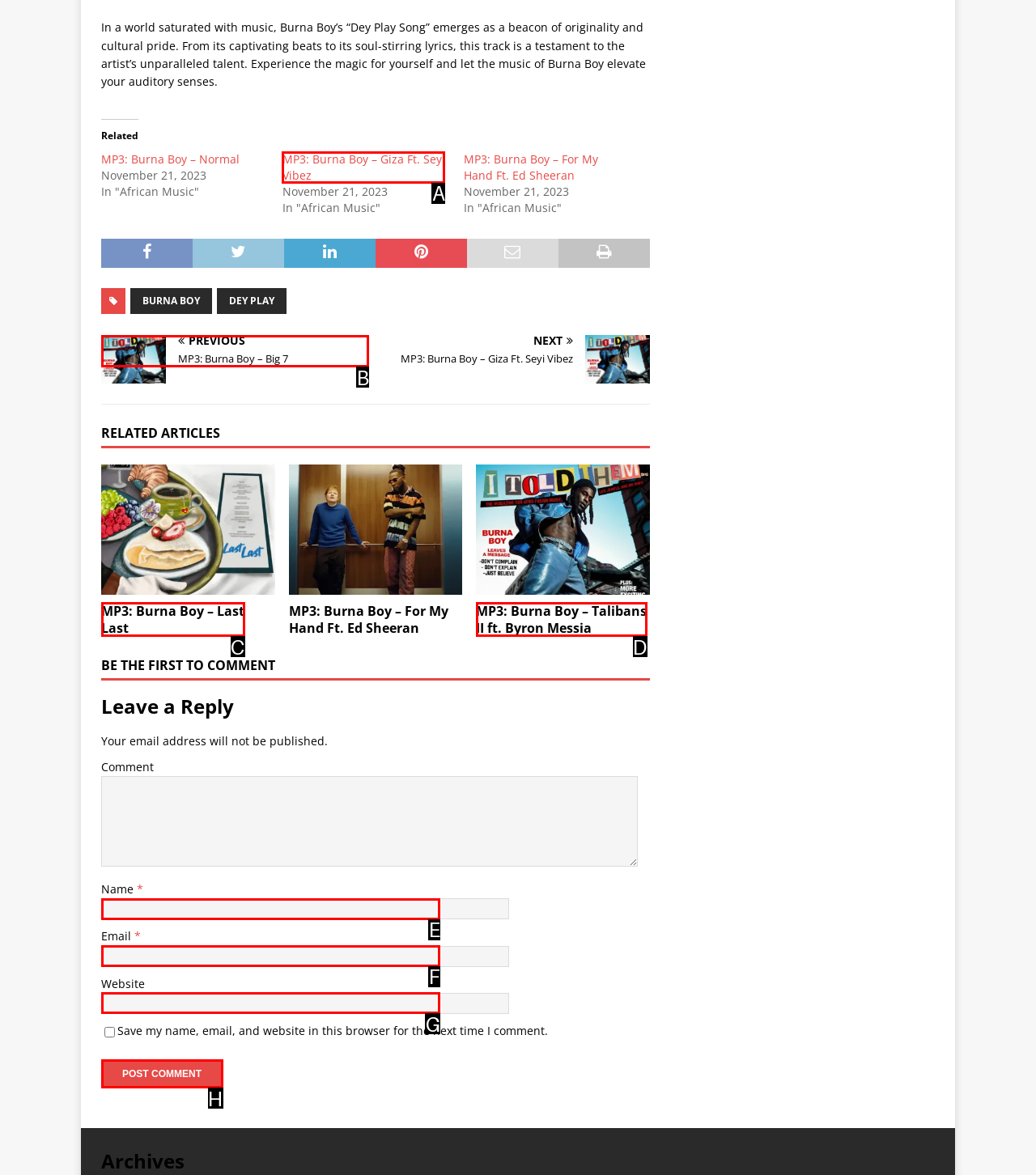Identify the correct choice to execute this task: Click on the 'Post Comment' button
Respond with the letter corresponding to the right option from the available choices.

H